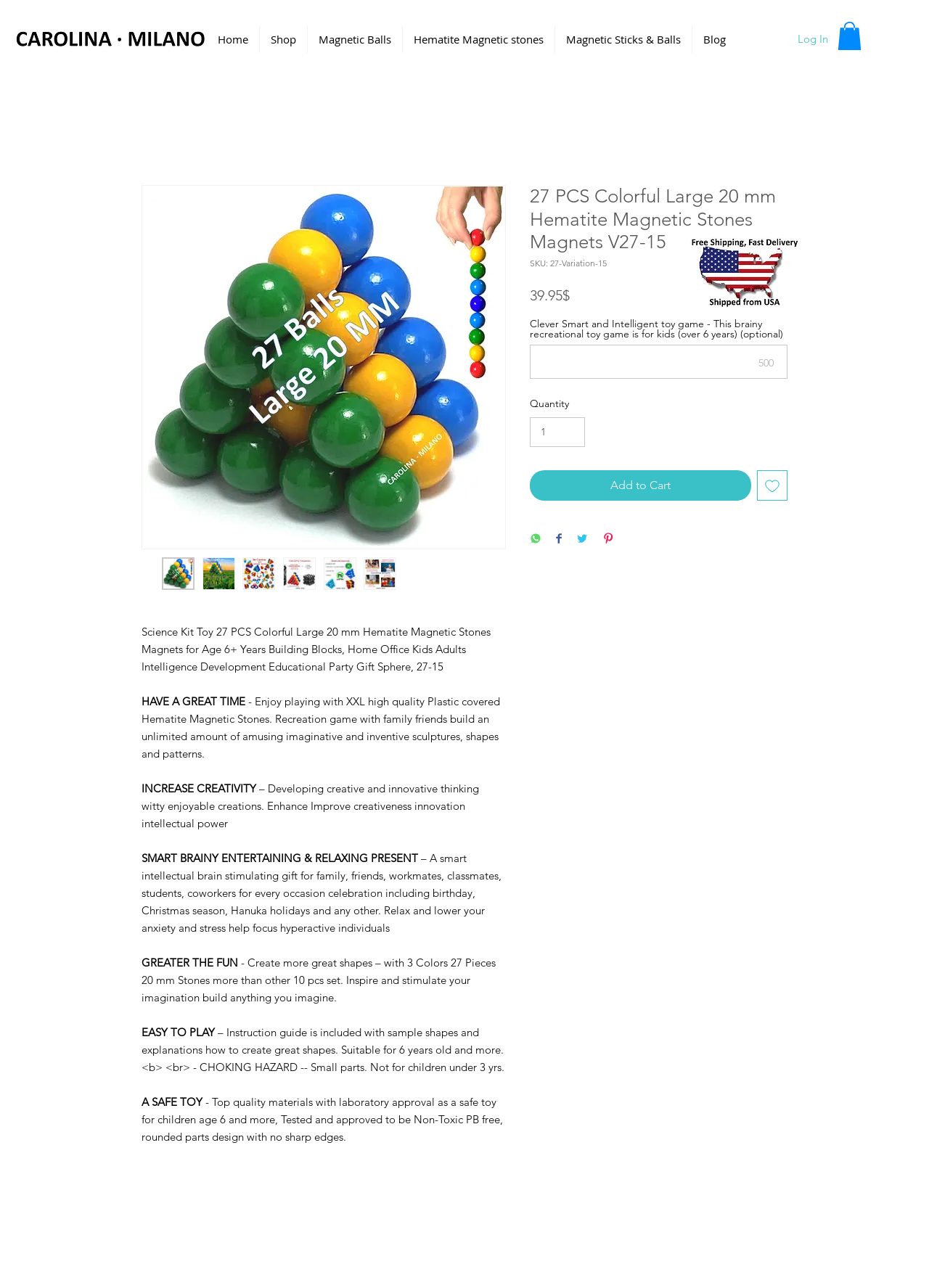Consider the image and give a detailed and elaborate answer to the question: 
What is the minimum age recommended for this product?

I found the minimum age recommended for this product by looking at the static text element on the webpage, which is 'for Age 6+ Years'. This element is likely to be the recommended age because it is displayed in the product description and specifies a minimum age.